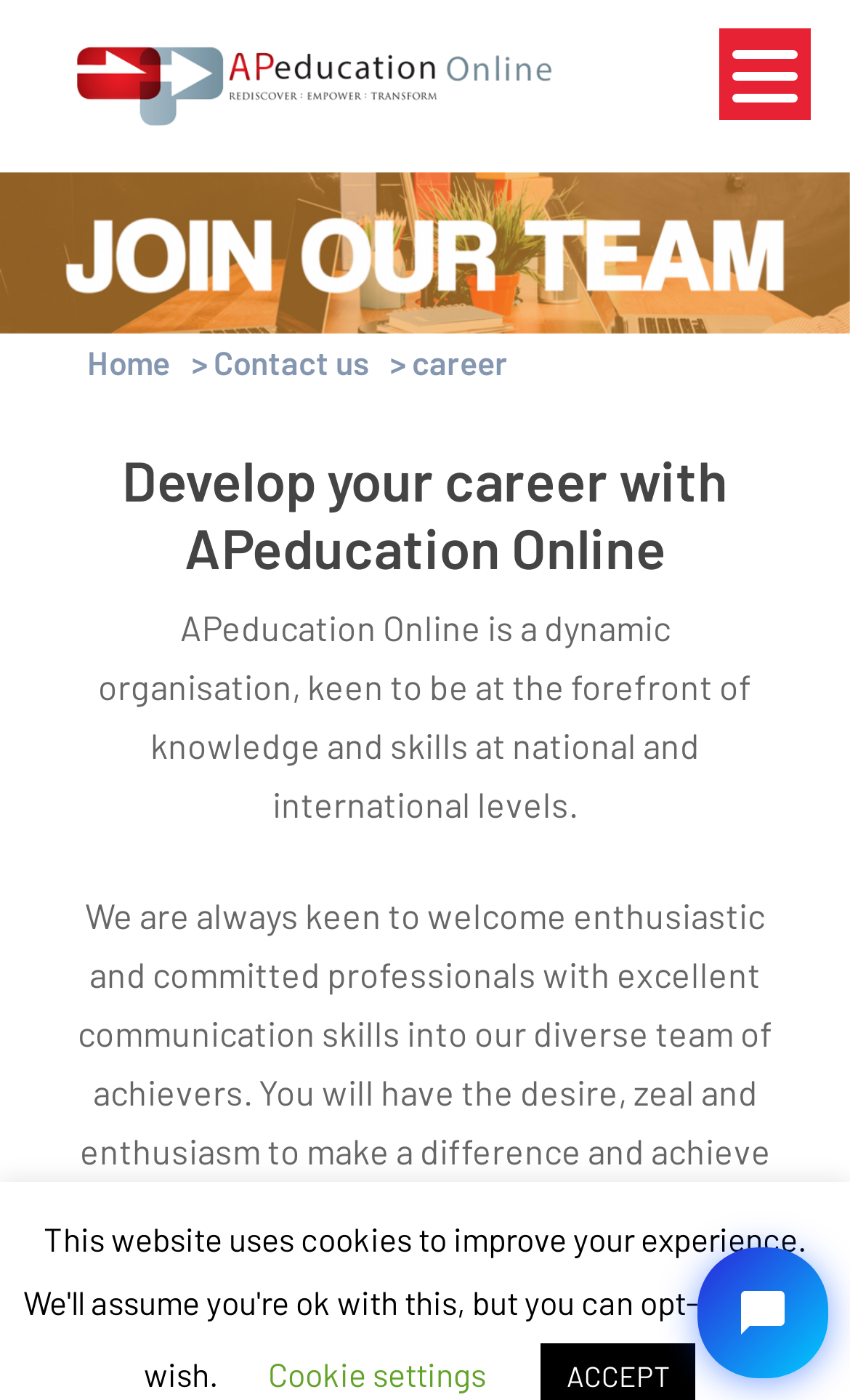Locate the bounding box coordinates of the area that needs to be clicked to fulfill the following instruction: "Go to APeducation Online homepage". The coordinates should be in the format of four float numbers between 0 and 1, namely [left, top, right, bottom].

[0.09, 0.019, 0.654, 0.104]